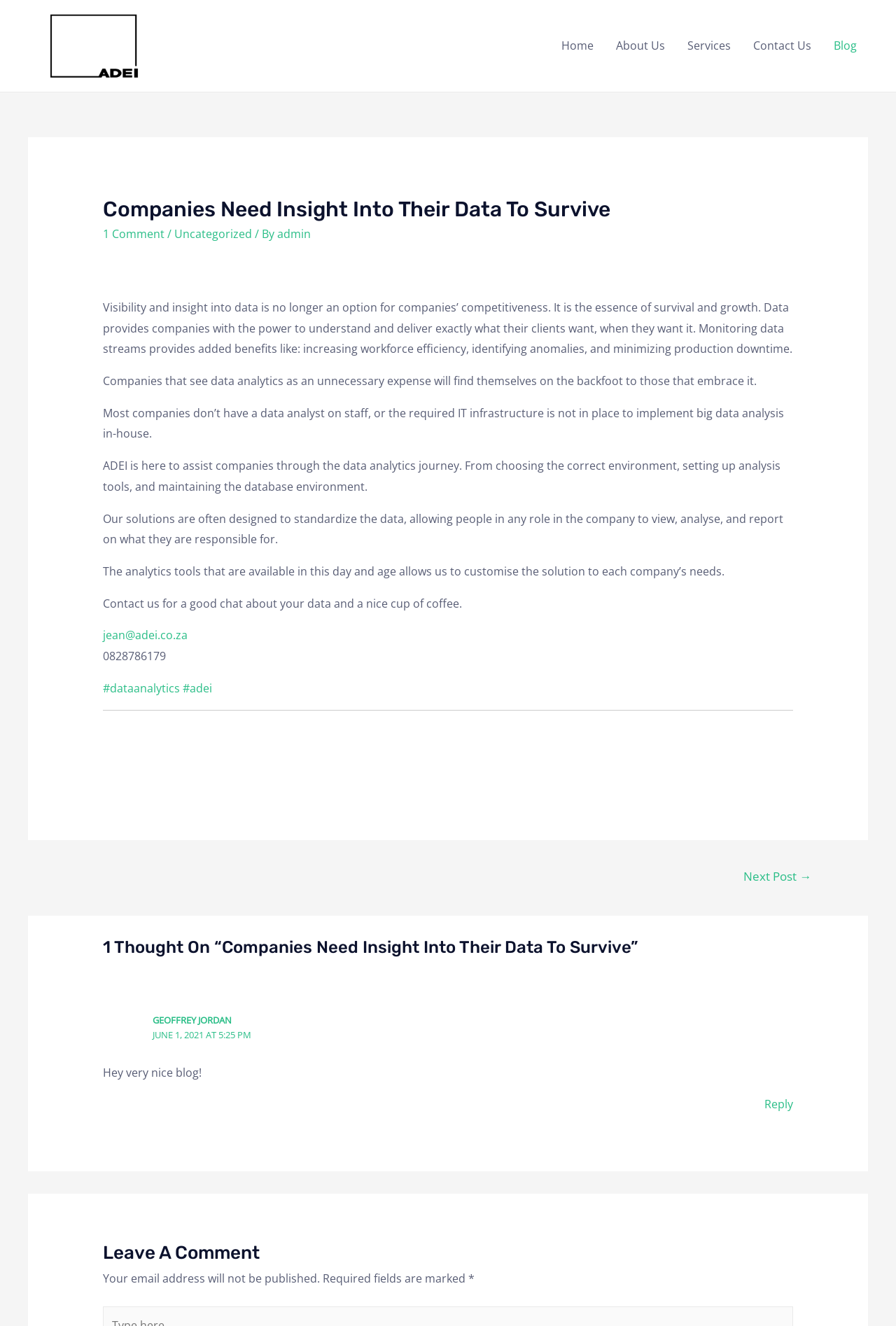Write an elaborate caption that captures the essence of the webpage.

This webpage is about ADEI, a company that provides data analytics services to other companies. At the top of the page, there is a logo and a navigation menu with links to different sections of the website, including Home, About Us, Services, Contact Us, and Blog.

Below the navigation menu, there is a main article with a heading that reads "Companies Need Insight Into Their Data To Survive". The article discusses the importance of data analytics for companies to stay competitive and grow. It explains that data provides companies with the power to understand and deliver exactly what their clients want, and that monitoring data streams can increase workforce efficiency, identify anomalies, and minimize production downtime.

The article also mentions that ADEI can assist companies through the data analytics journey, from choosing the correct environment to setting up analysis tools and maintaining the database environment. Additionally, the company's solutions are designed to standardize data, allowing people in any role in the company to view, analyze, and report on what they are responsible for.

At the bottom of the article, there is a call-to-action to contact ADEI for a discussion about data and a cup of coffee. There are also links to the company's email address and phone number.

Below the main article, there is a section with a heading that reads "1 Thought On “Companies Need Insight Into Their Data To Survive”". This section appears to be a comment section, with a single comment from a user named Geoffrey Jordan. The comment is a brief message saying "Hey very nice blog!".

Finally, at the very bottom of the page, there is a section with a heading that reads "Leave A Comment", where users can enter their comments. There is also a note that indicates that email addresses will not be published, and that required fields are marked with an asterisk.